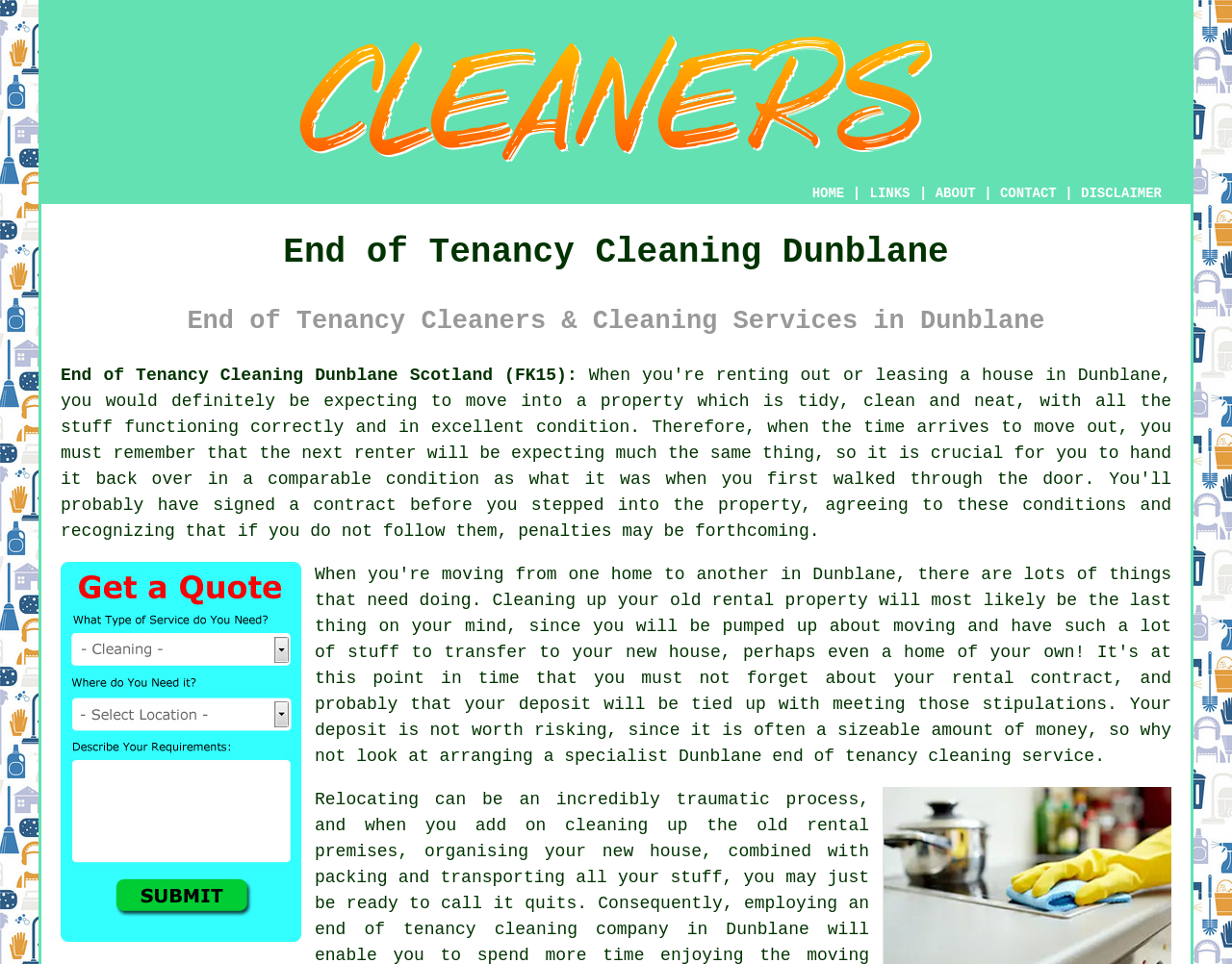Determine the bounding box coordinates for the element that should be clicked to follow this instruction: "Click the DISCLAIMER link". The coordinates should be given as four float numbers between 0 and 1, in the format [left, top, right, bottom].

[0.877, 0.193, 0.943, 0.209]